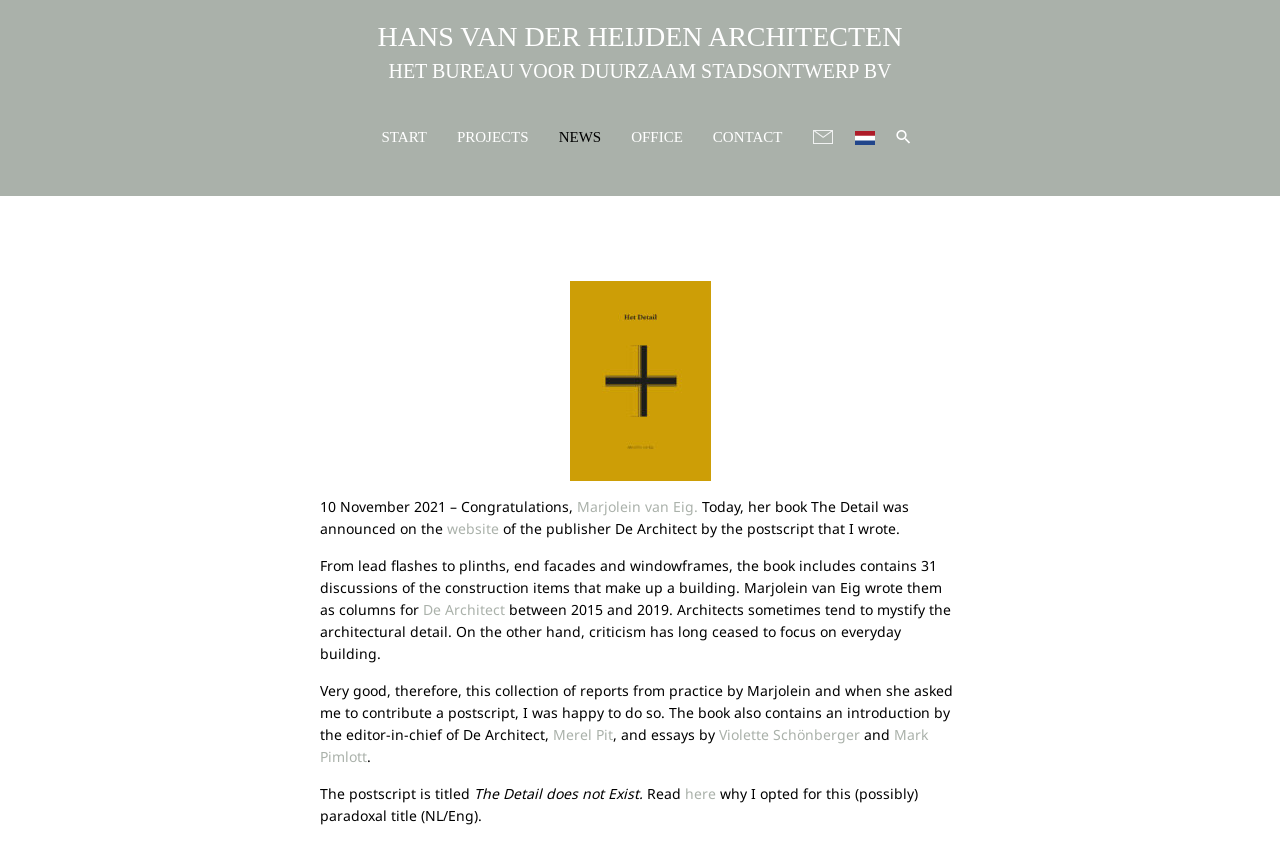Who is the editor-in-chief of De Architect?
Give a detailed response to the question by analyzing the screenshot.

I found the answer by reading the text in the article section, which mentions that Merel Pit is the editor-in-chief of De Architect.